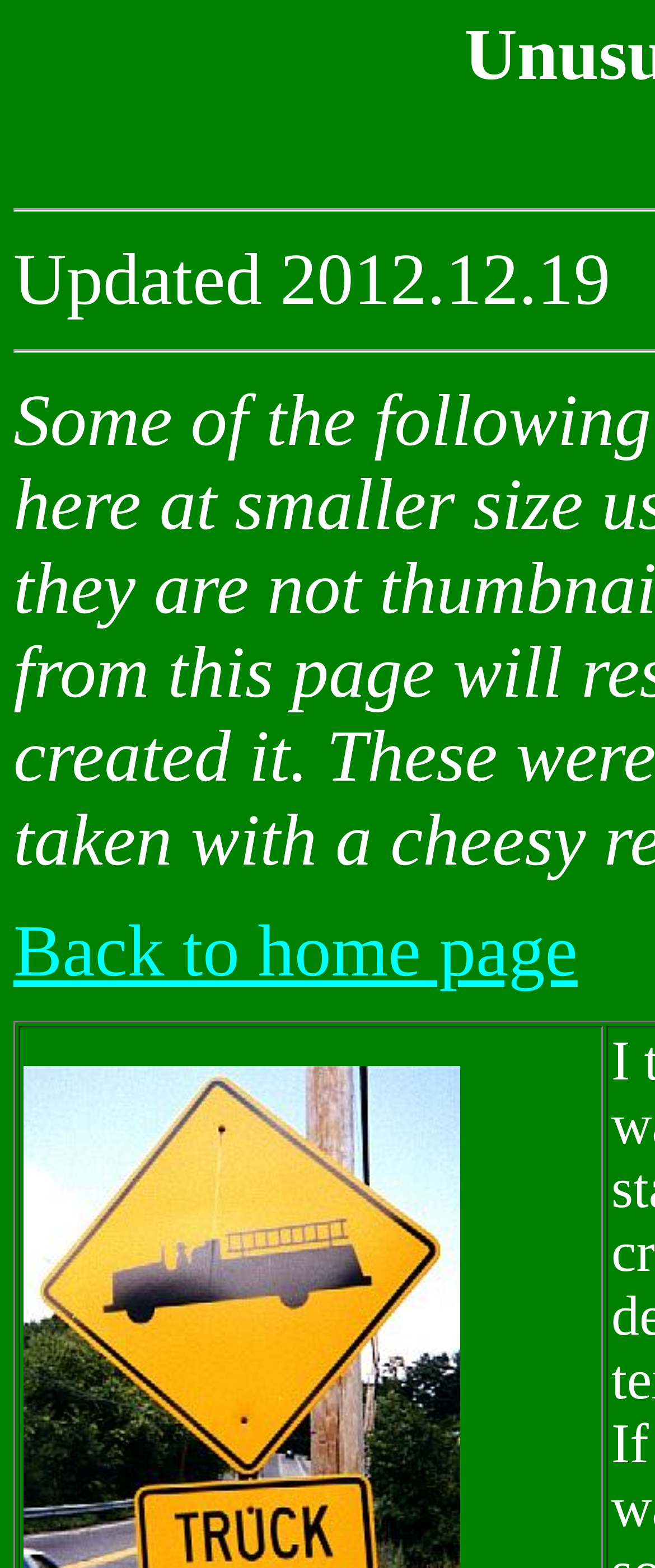Identify the bounding box coordinates for the UI element described by the following text: "Back to home page". Provide the coordinates as four float numbers between 0 and 1, in the format [left, top, right, bottom].

[0.021, 0.581, 0.882, 0.633]